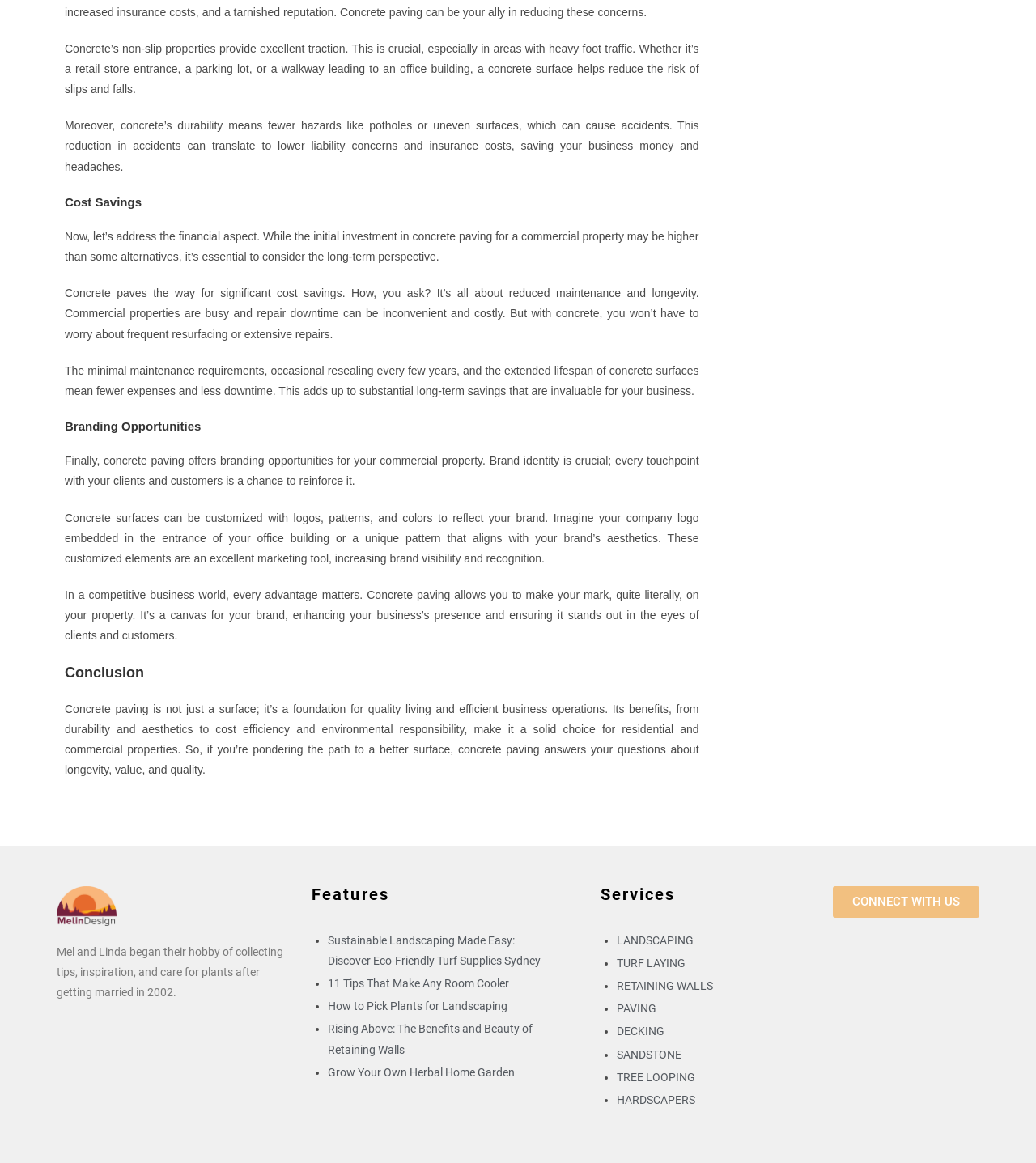Point out the bounding box coordinates of the section to click in order to follow this instruction: "Explore 'LANDSCAPING' services".

[0.595, 0.803, 0.669, 0.814]